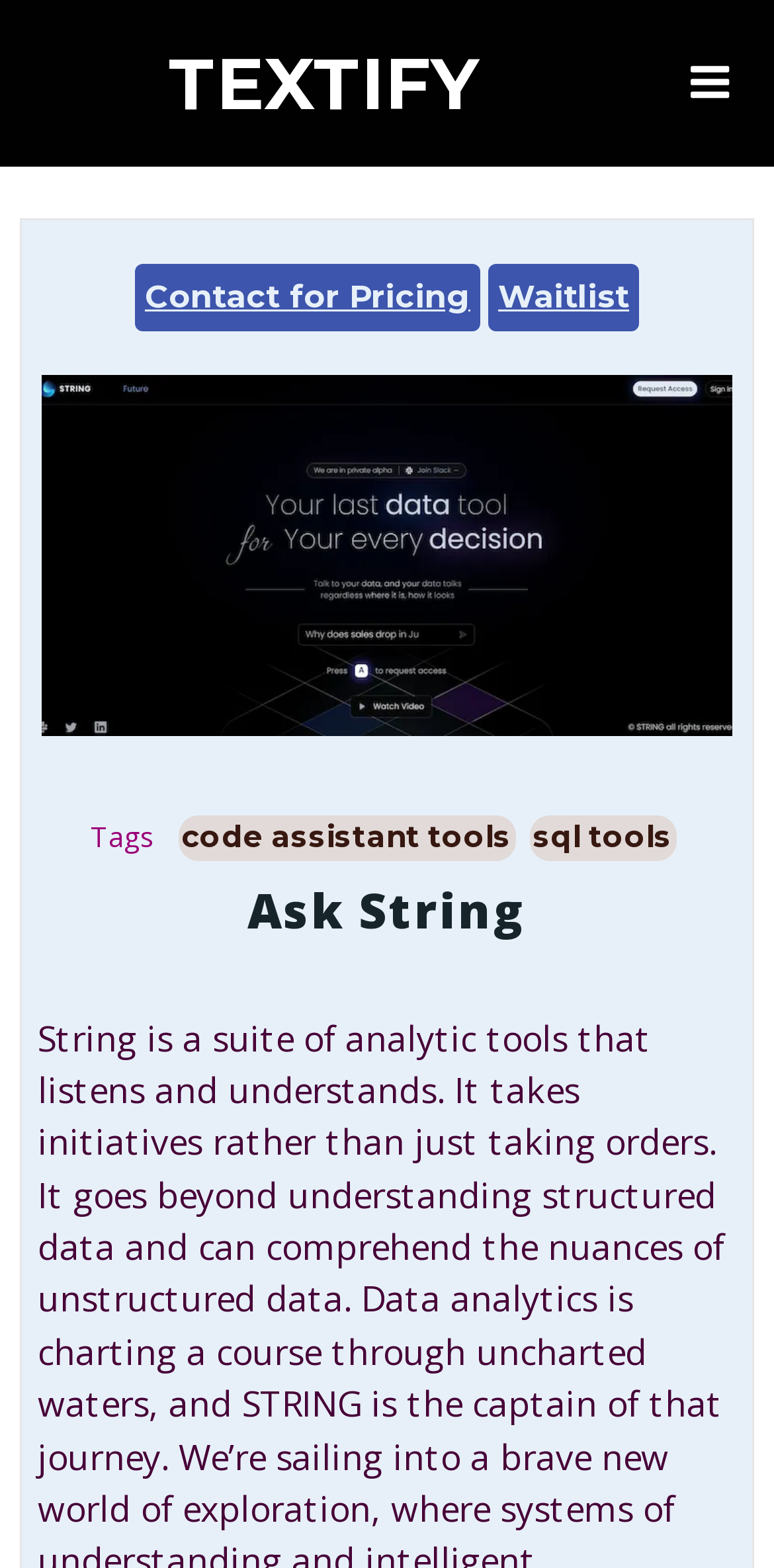From the webpage screenshot, predict the bounding box of the UI element that matches this description: "Contact for Pricing".

[0.174, 0.168, 0.621, 0.211]